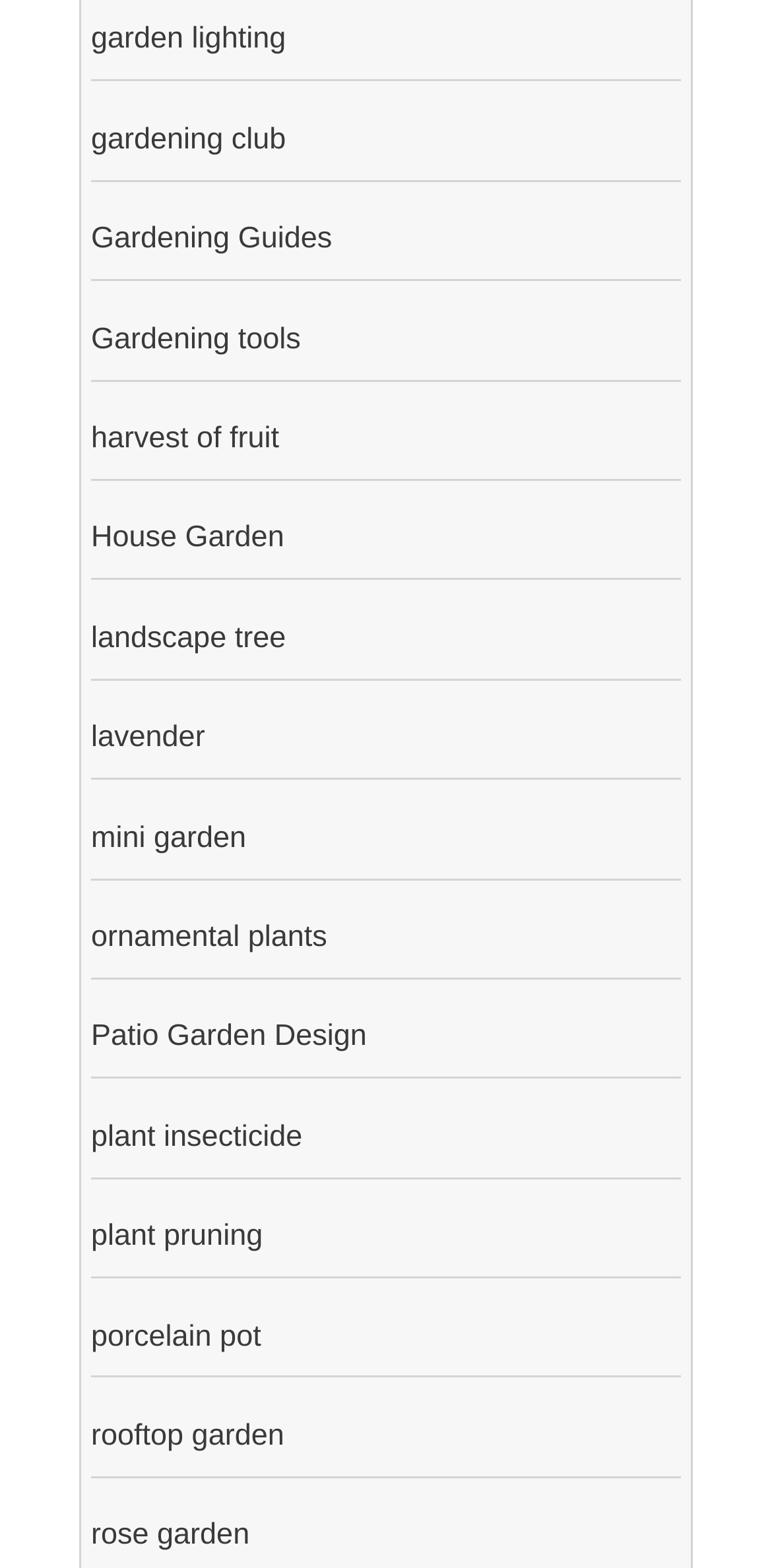Predict the bounding box of the UI element that fits this description: "House Garden".

[0.118, 0.332, 0.368, 0.354]